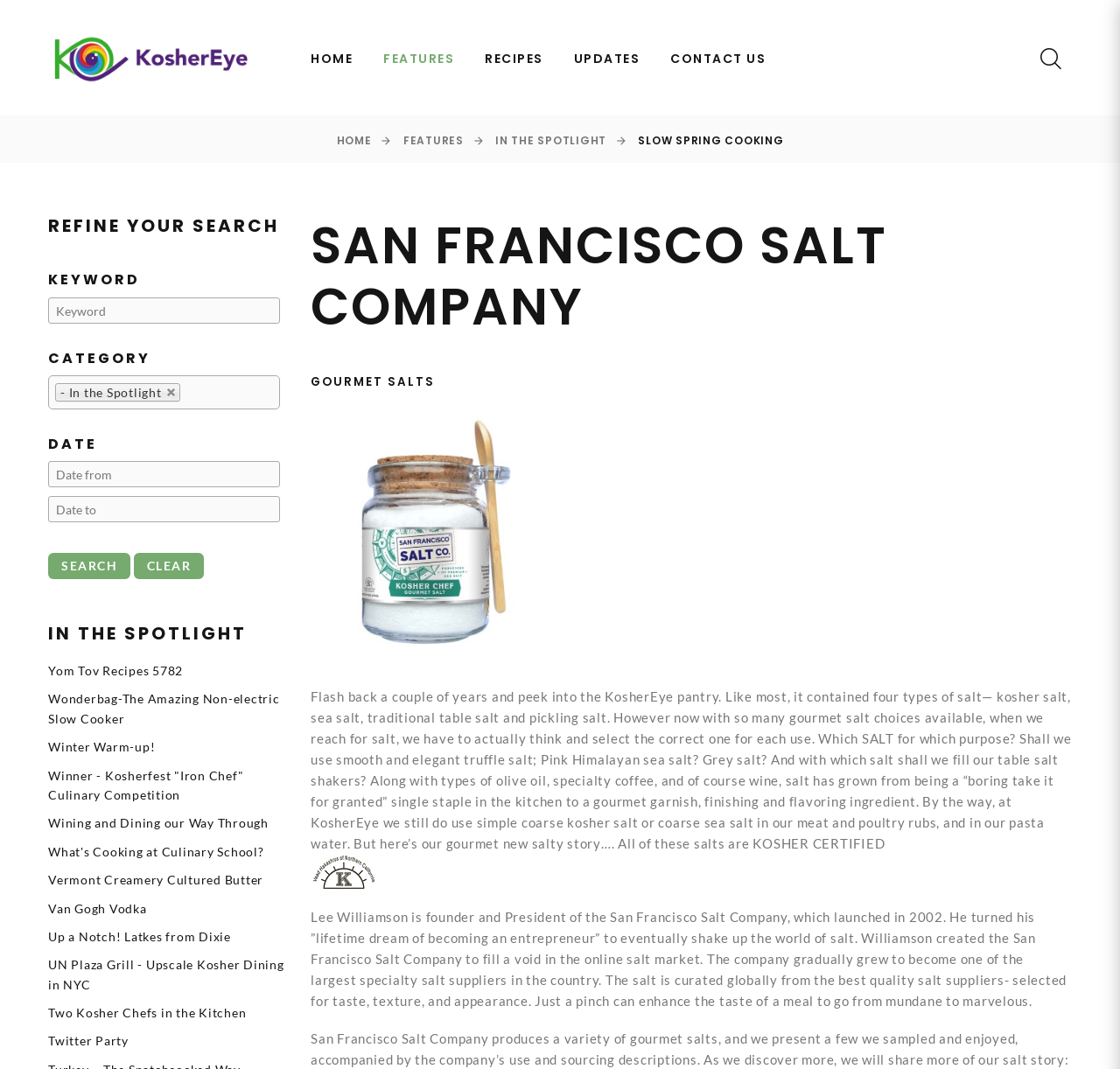Please identify the bounding box coordinates for the region that you need to click to follow this instruction: "Read about 'IN THE SPOTLIGHT'".

[0.043, 0.583, 0.254, 0.602]